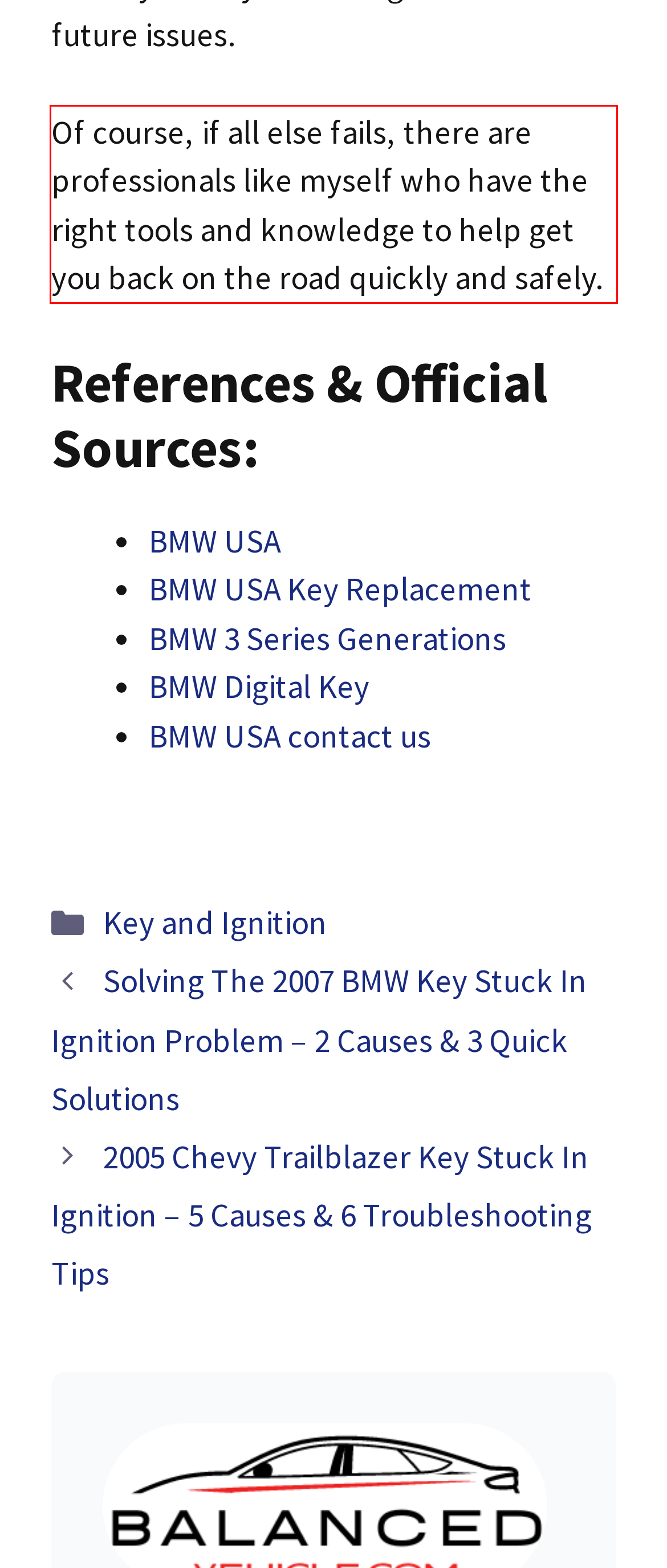Given a screenshot of a webpage, identify the red bounding box and perform OCR to recognize the text within that box.

Of course, if all else fails, there are professionals like myself who have the right tools and knowledge to help get you back on the road quickly and safely.